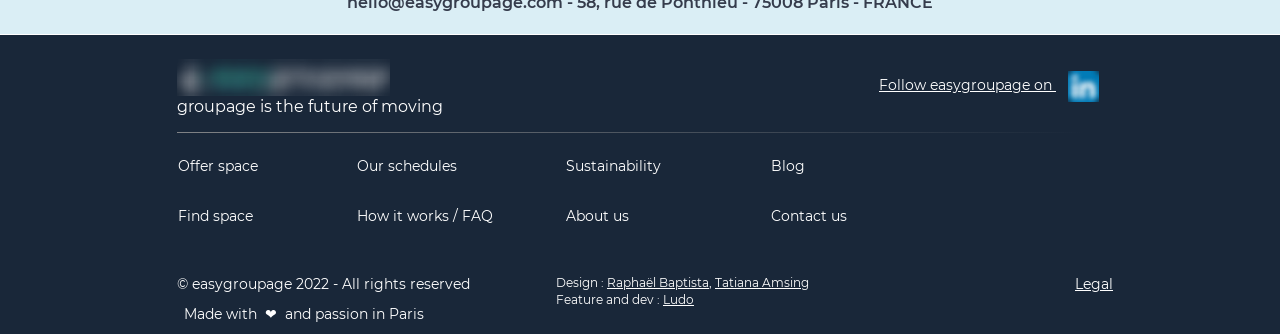Provide a one-word or short-phrase answer to the question:
What is the purpose of the website?

Moving